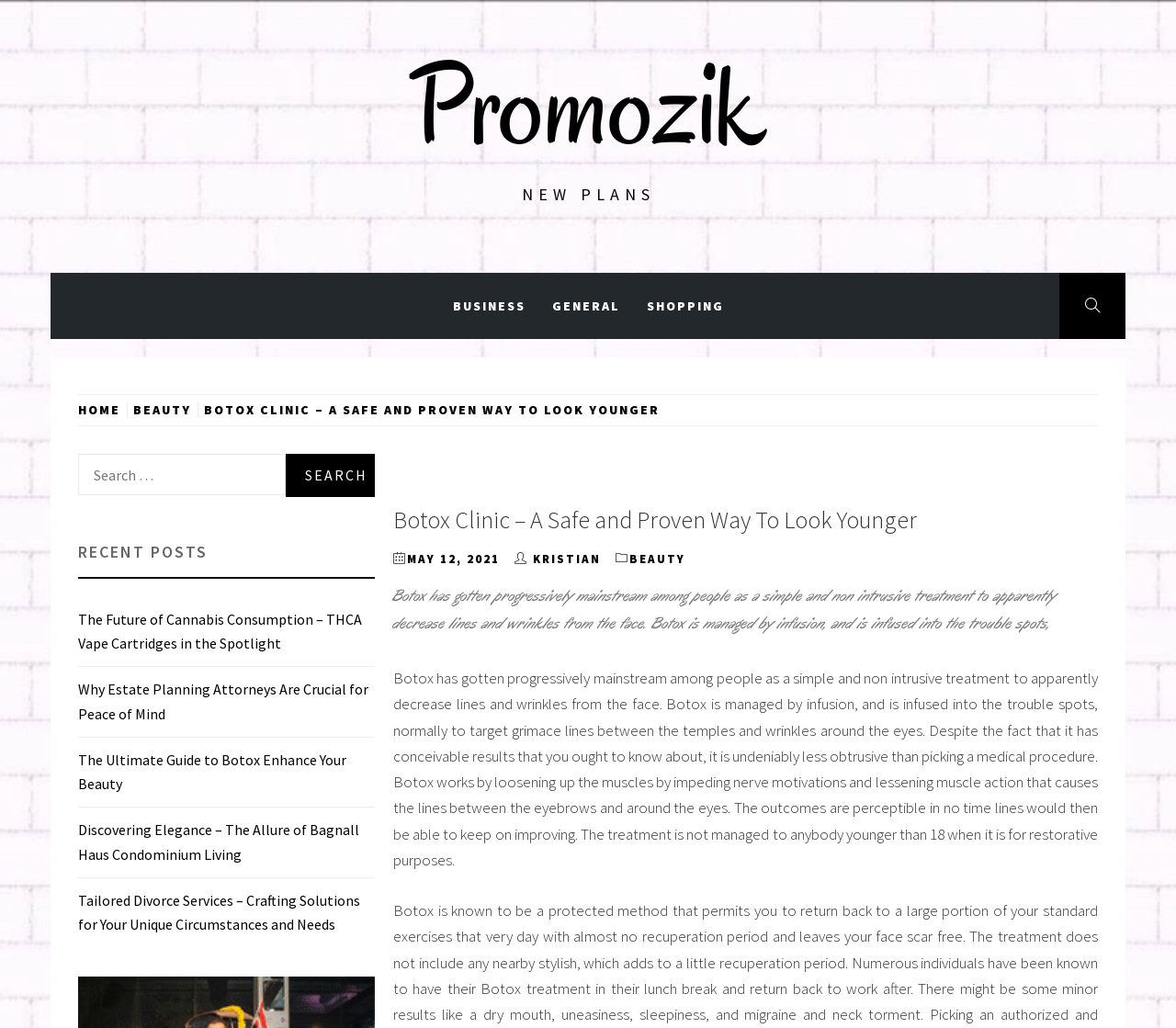Locate and extract the headline of this webpage.

Botox Clinic – A Safe and Proven Way To Look Younger